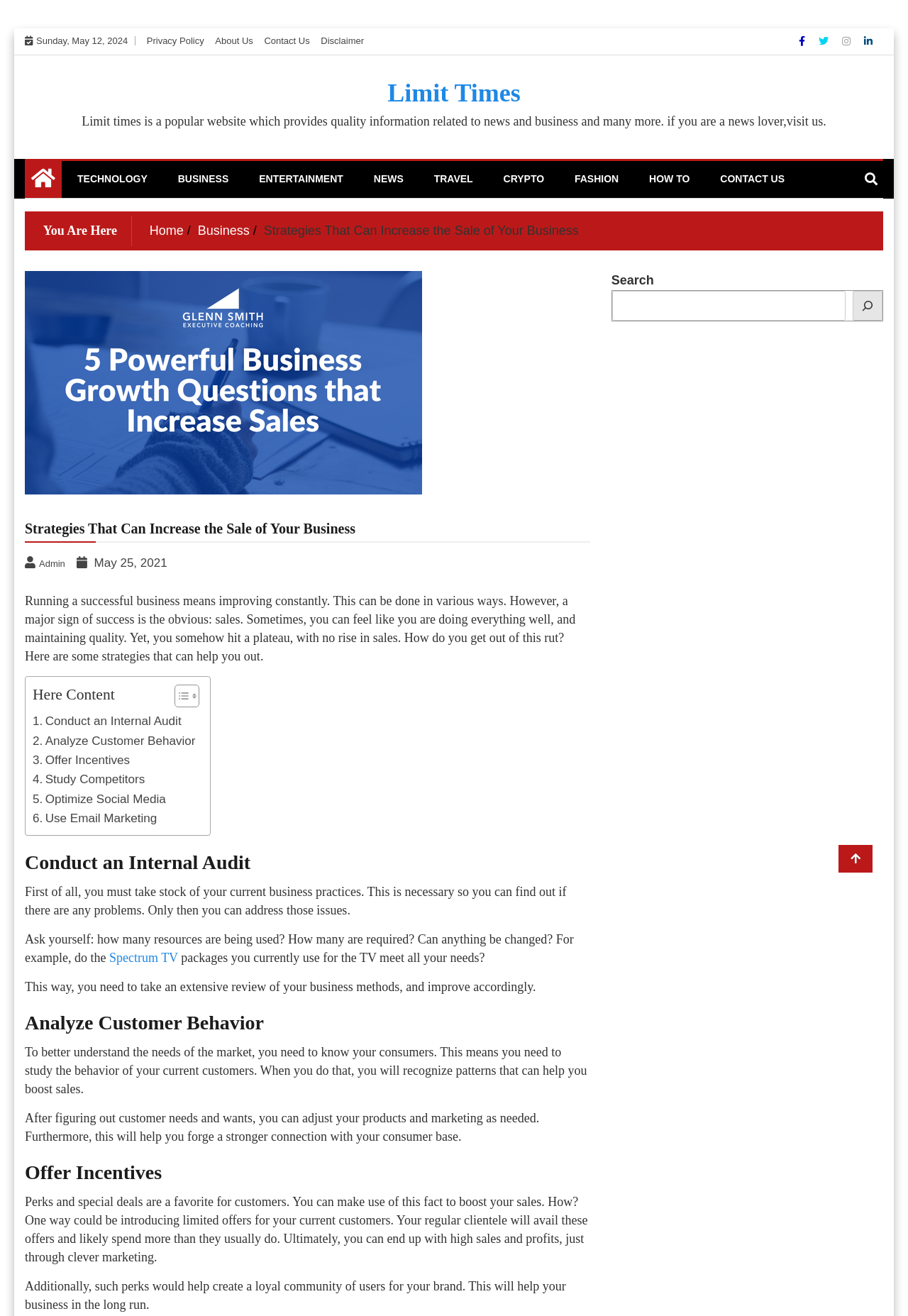Detail the various sections and features present on the webpage.

This webpage is about business strategies, specifically focusing on increasing sales. At the top, there is a navigation bar with links to various sections, including "Home", "Business", "Entertainment", "News", and more. Below this, there is a heading "Limit Times" and a brief description of the website.

The main content of the webpage is divided into sections, each with a heading and descriptive text. The first section is about conducting an internal audit to identify areas for improvement in the business. The second section discusses analyzing customer behavior to better understand their needs and wants. The third section suggests offering incentives to customers to boost sales.

Each section has a heading, followed by a brief description of the strategy, and sometimes includes links to related topics or resources. There are also images and icons scattered throughout the page, including a search bar at the top right corner.

At the bottom of the page, there are links to social media platforms, including Facebook, Twitter, Instagram, and LinkedIn. There is also a section with links to other pages on the website, including "Privacy Policy", "About Us", and "Contact Us".

Overall, the webpage is well-organized and easy to navigate, with clear headings and concise descriptions of each strategy. The use of images and icons adds visual interest to the page, and the search bar makes it easy to find specific information.